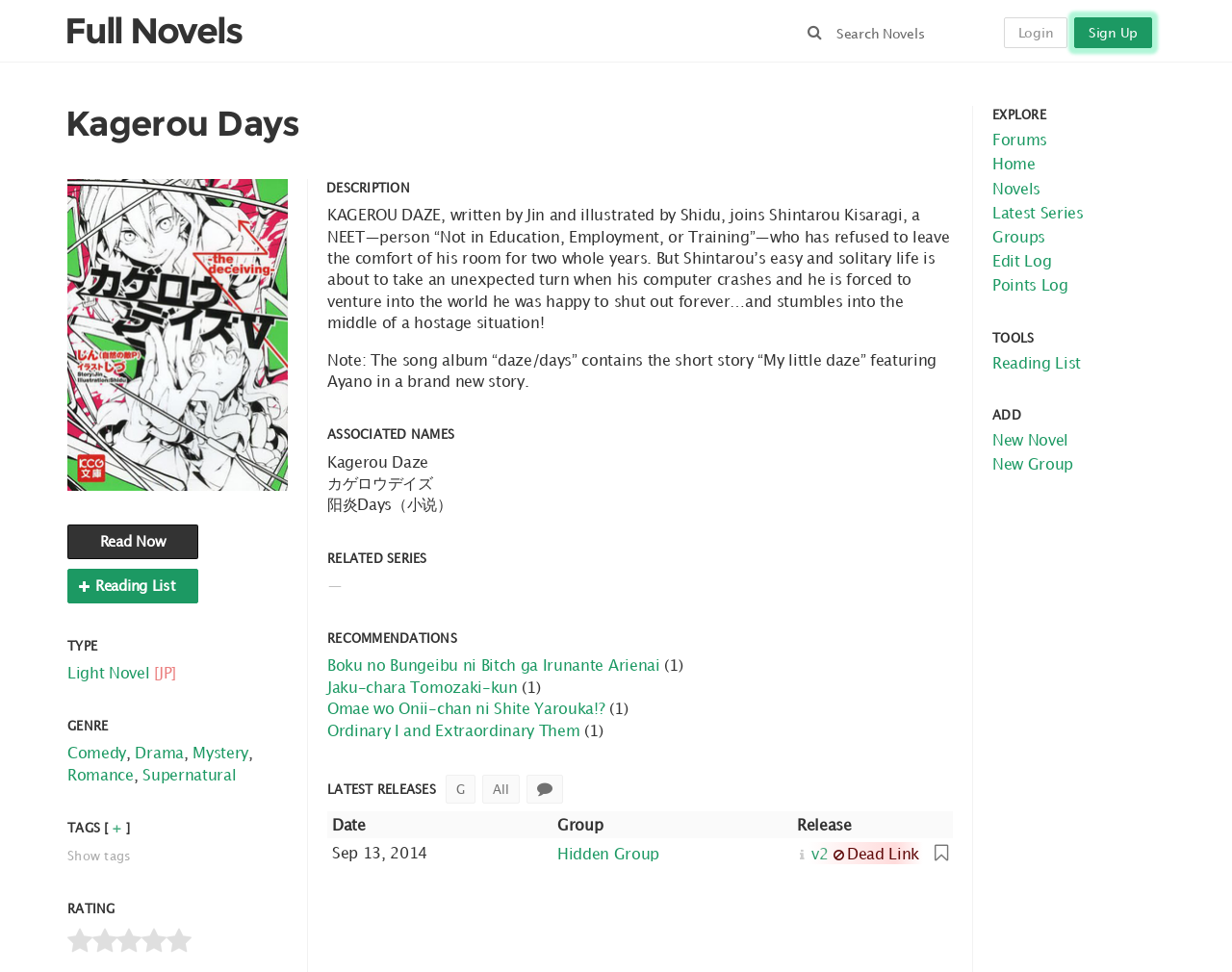Specify the bounding box coordinates of the area to click in order to follow the given instruction: "View reading list."

[0.055, 0.585, 0.161, 0.62]